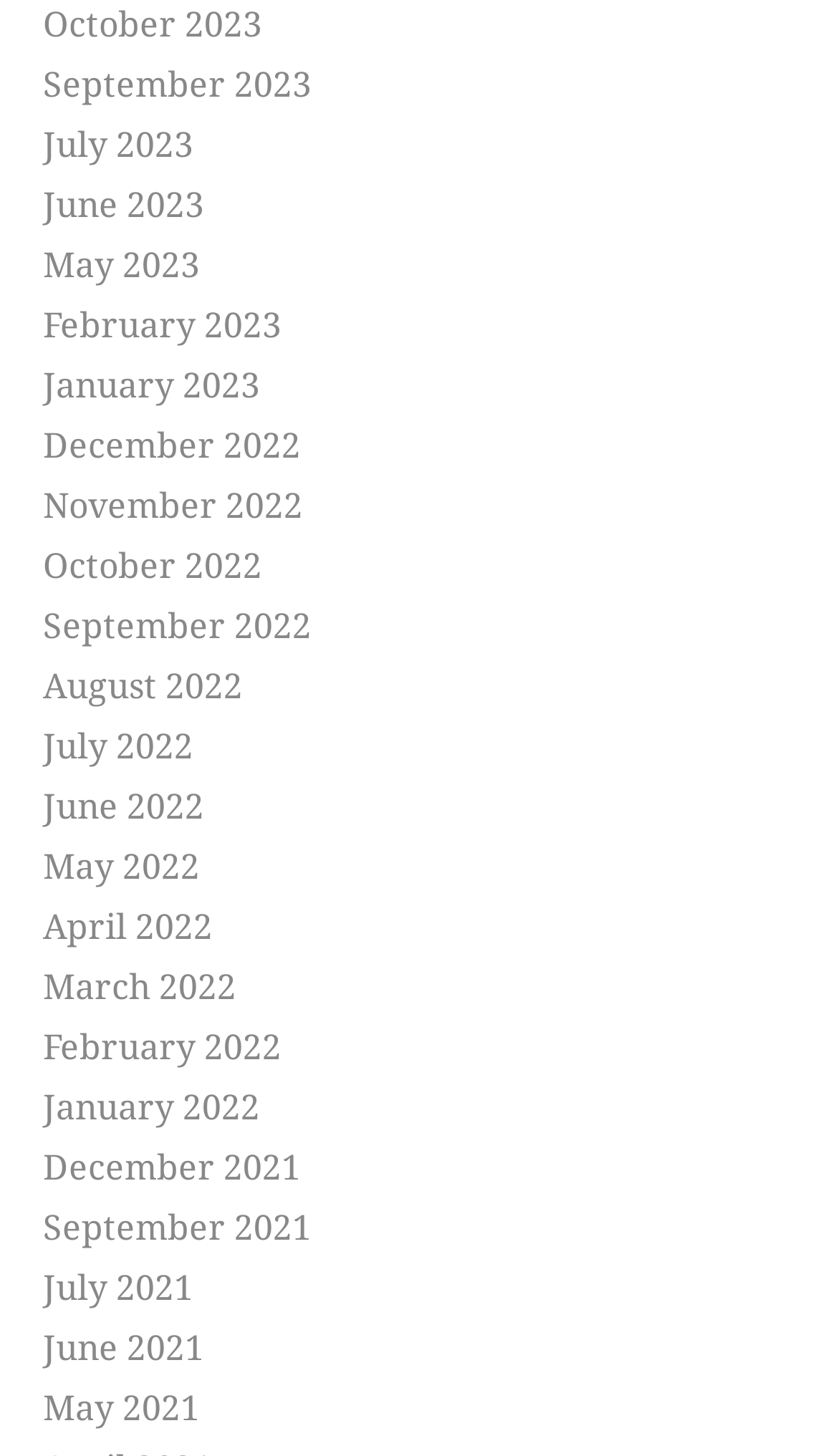How many links are there in total?
Answer the question with a single word or phrase derived from the image.

29